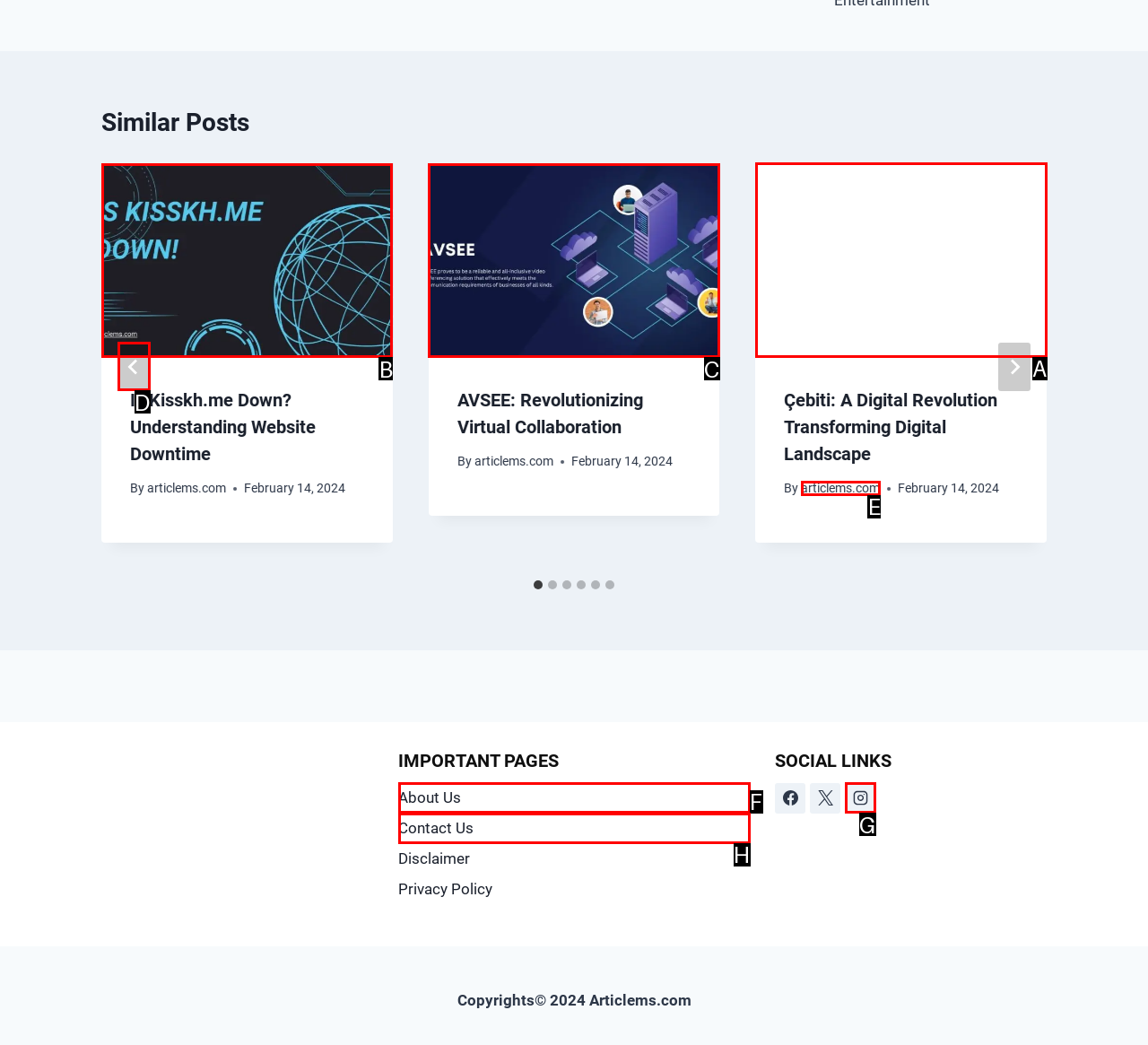Choose the letter of the element that should be clicked to complete the task: Check the categories
Answer with the letter from the possible choices.

None